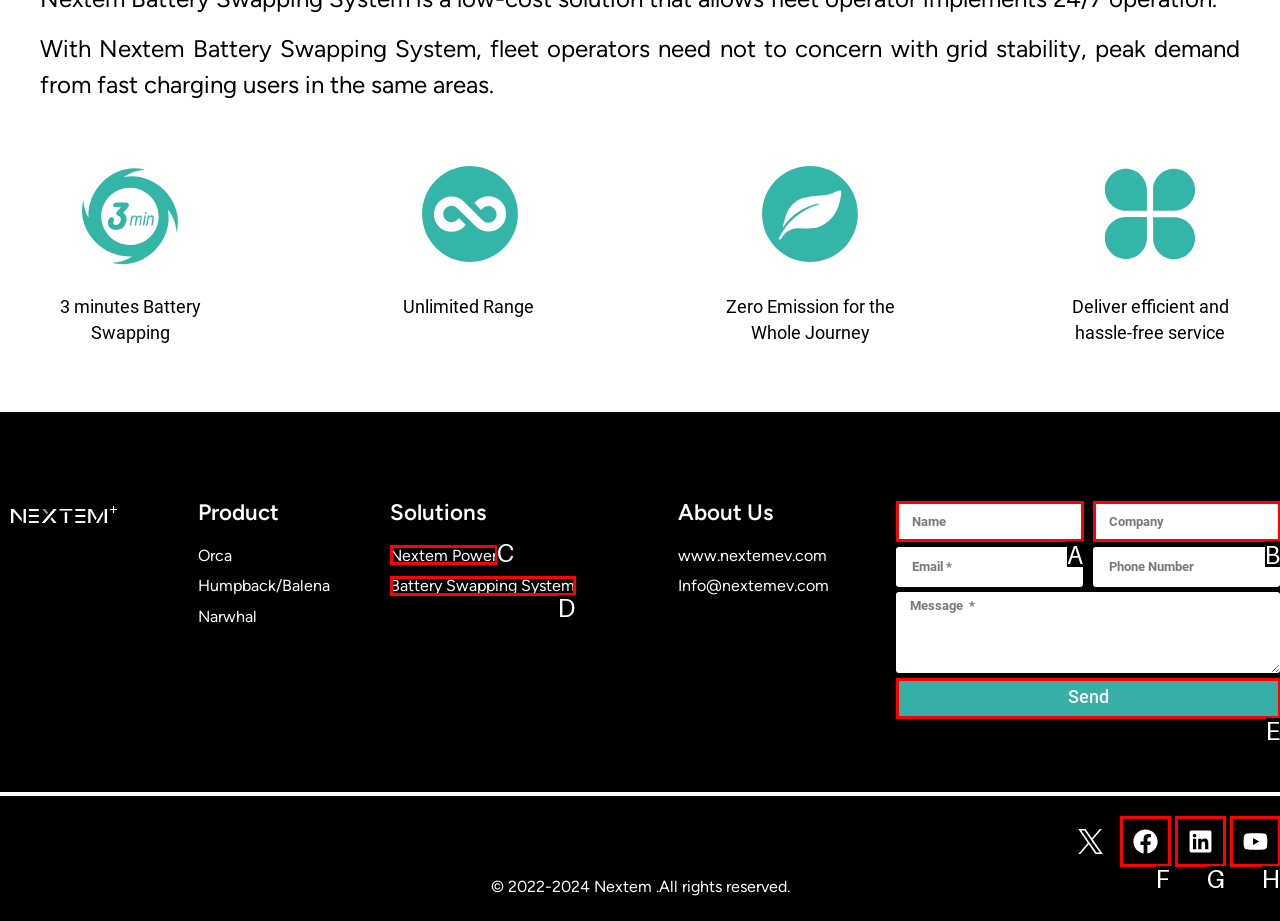Find the HTML element that matches the description provided: Send
Answer using the corresponding option letter.

E